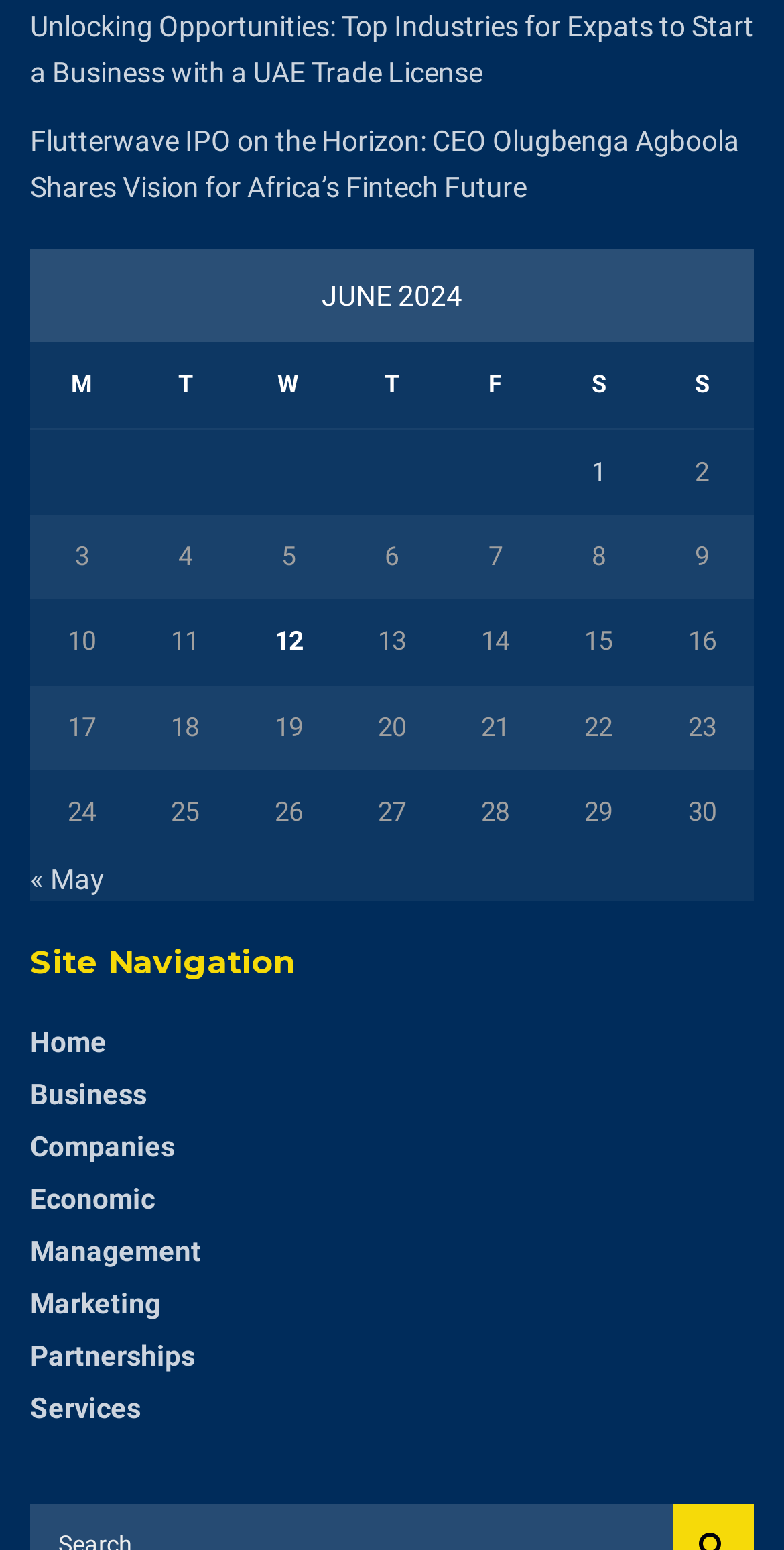How many links are there in the 'Site Navigation' section?
Using the image as a reference, answer the question with a short word or phrase.

8